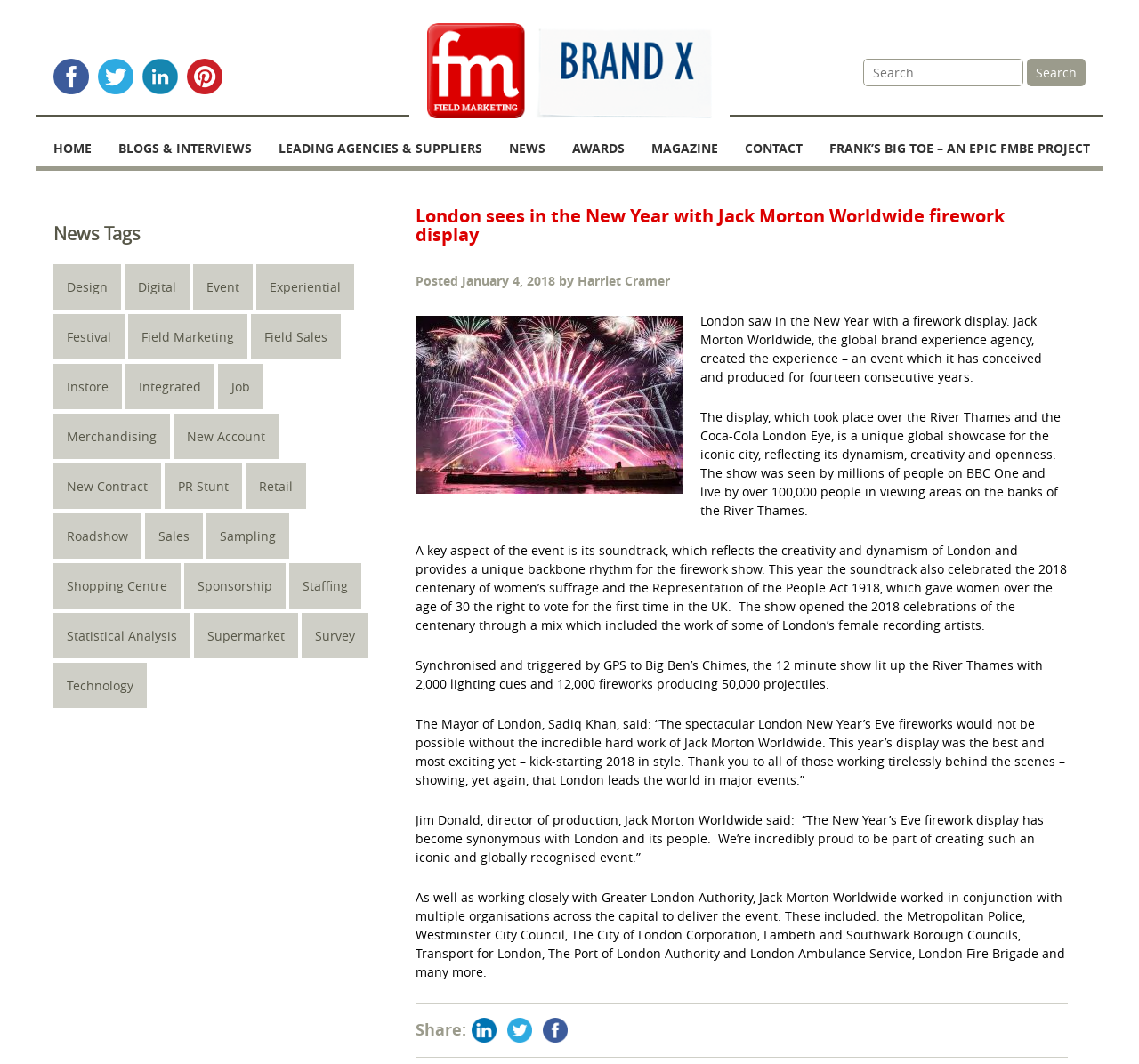What is the name of the agency that created the firework display?
Give a single word or phrase as your answer by examining the image.

Jack Morton Worldwide